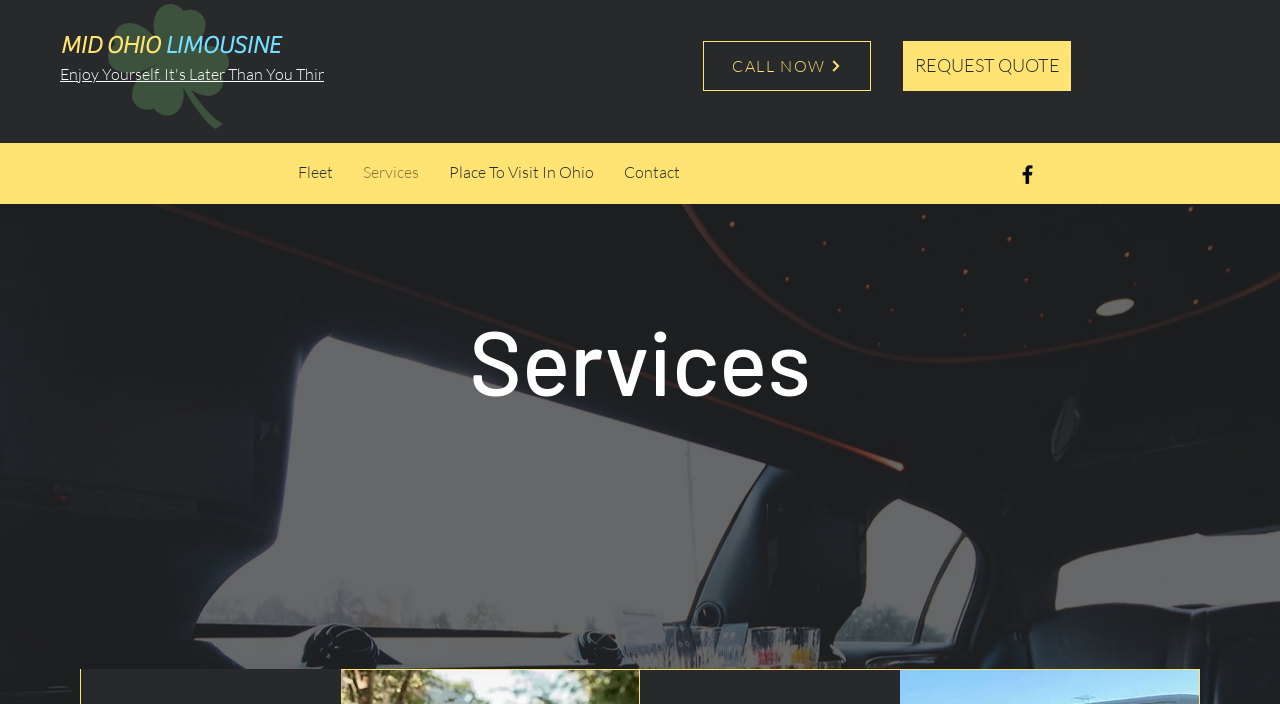Locate the bounding box coordinates of the clickable part needed for the task: "Request a quote".

[0.705, 0.058, 0.837, 0.129]